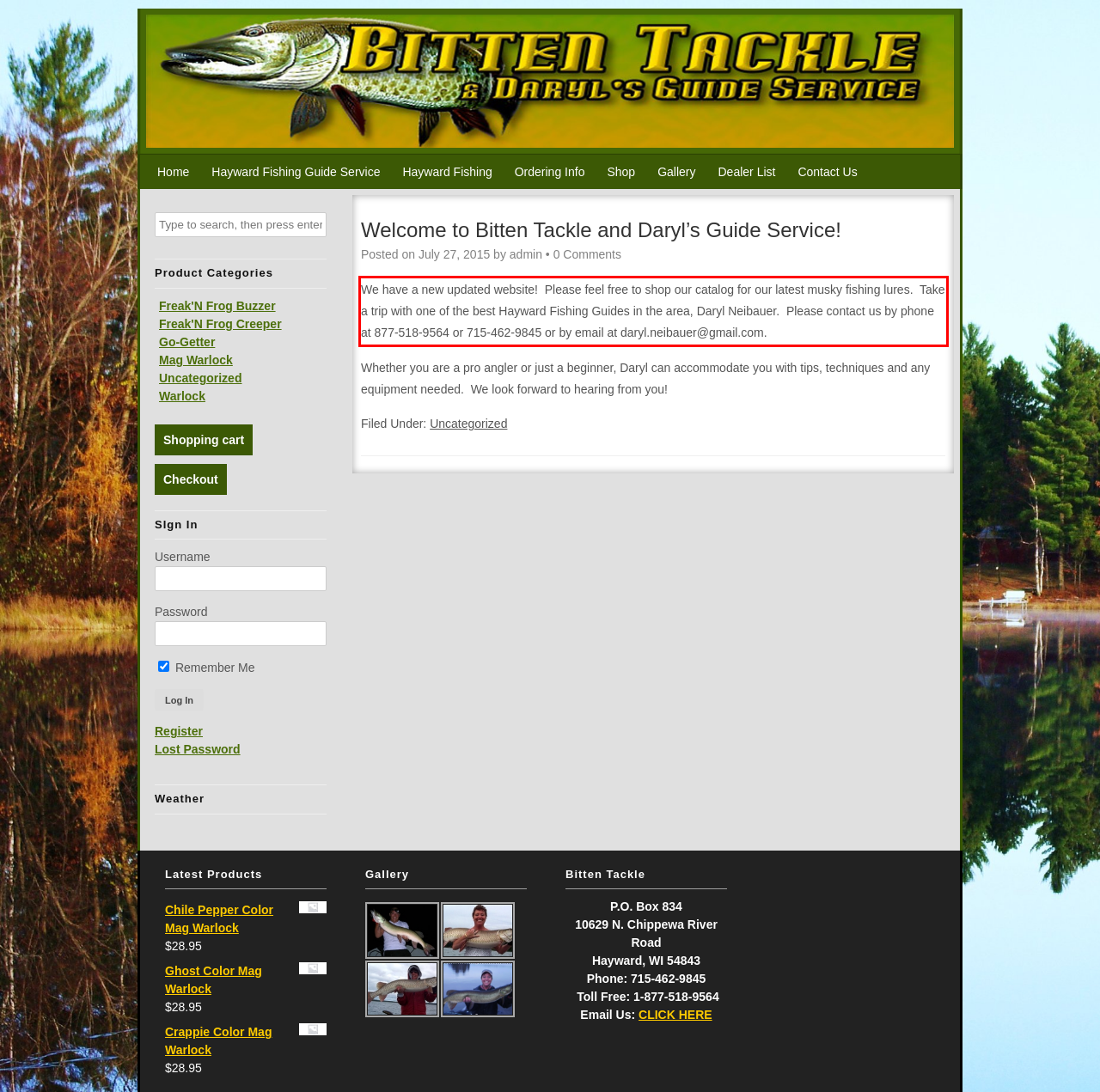You are given a screenshot showing a webpage with a red bounding box. Perform OCR to capture the text within the red bounding box.

We have a new updated website! Please feel free to shop our catalog for our latest musky fishing lures. Take a trip with one of the best Hayward Fishing Guides in the area, Daryl Neibauer. Please contact us by phone at 877-518-9564 or 715-462-9845 or by email at daryl.neibauer@gmail.com.